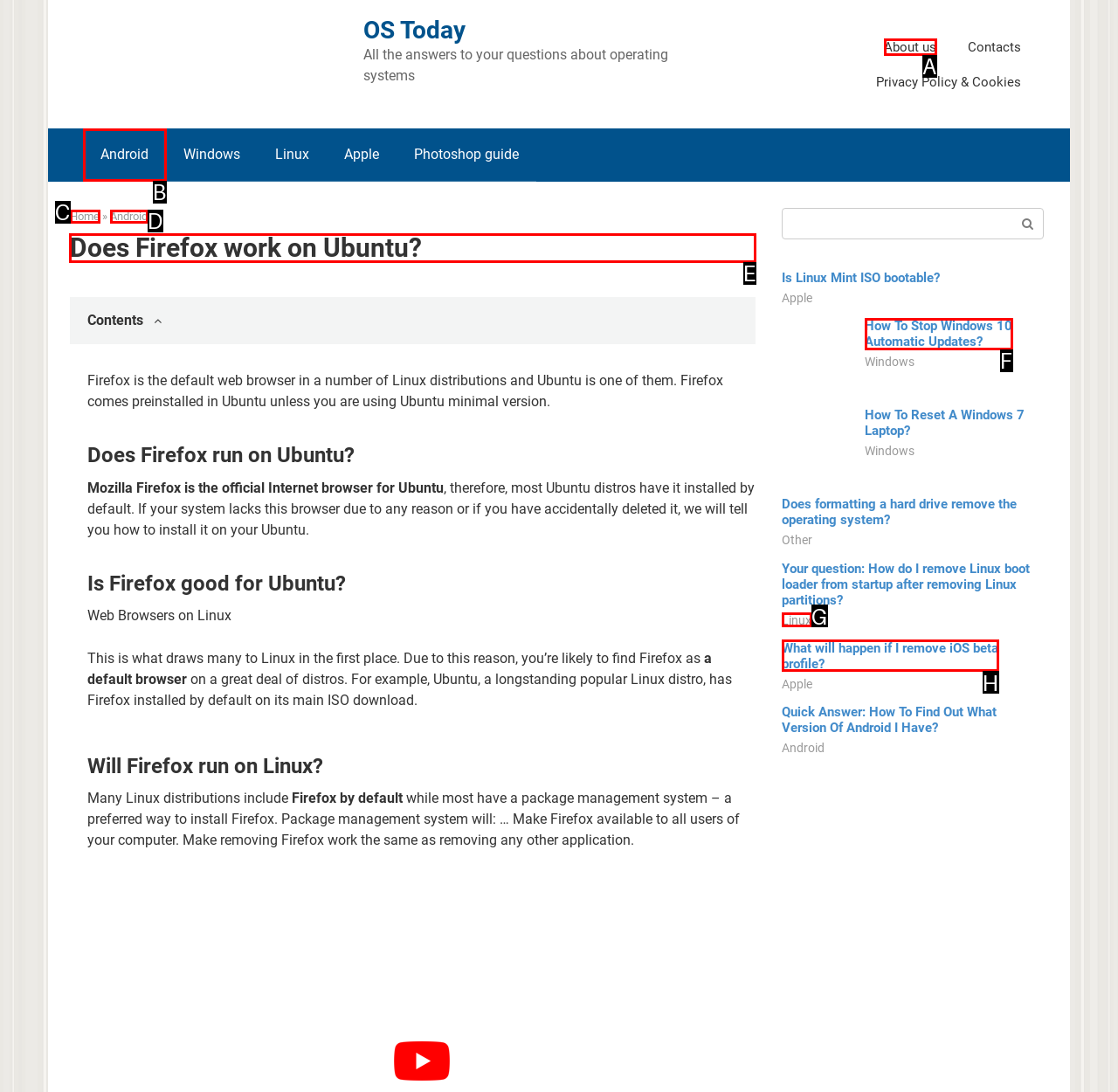To achieve the task: Go to the DaCoTa Manual page, indicate the letter of the correct choice from the provided options.

None